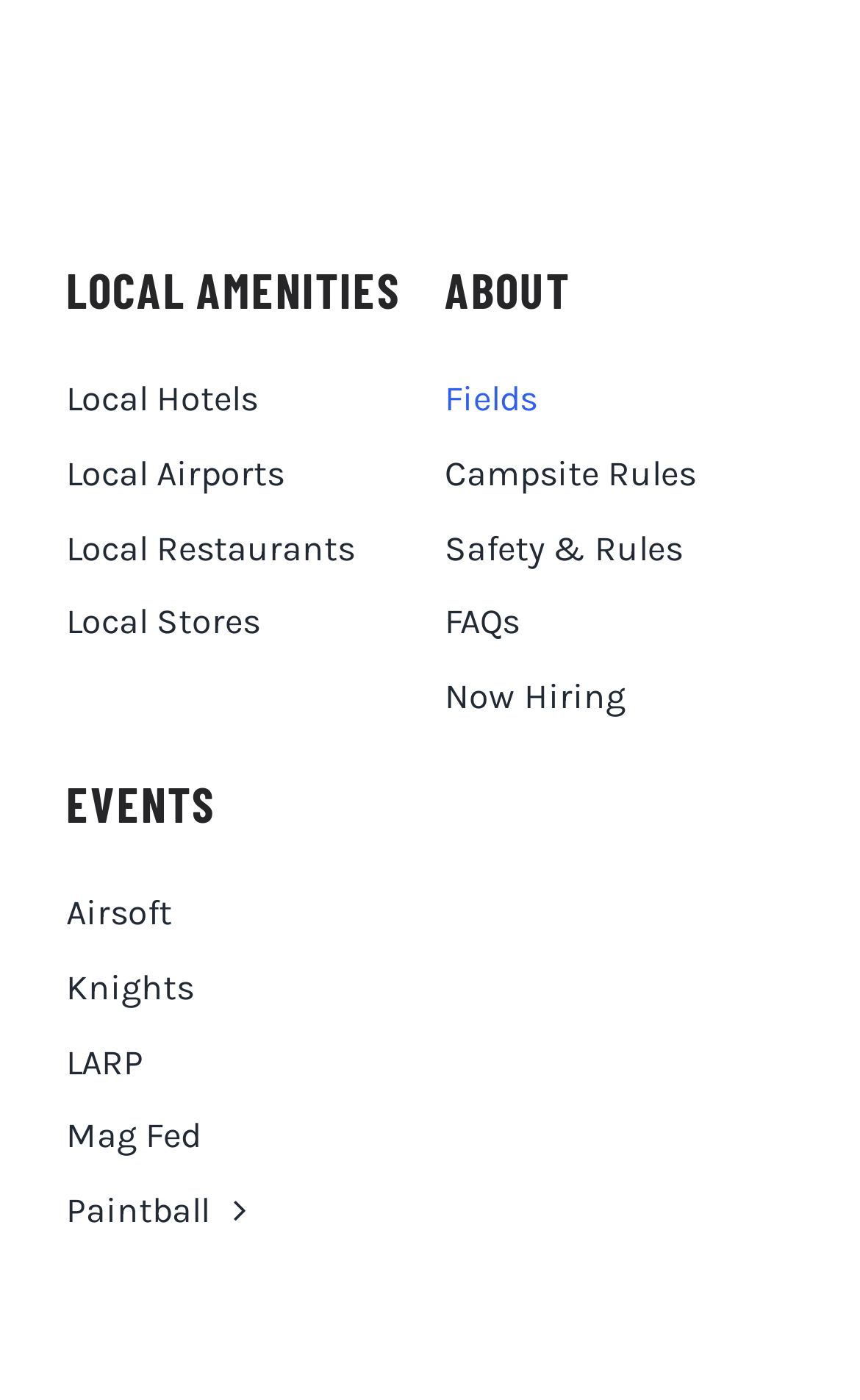Please study the image and answer the question comprehensively:
What is the second link under the 'ABOUT' section?

I examined the links under the 'ABOUT' section and found that the second link is 'Campsite Rules', which is located below the 'Fields' link.